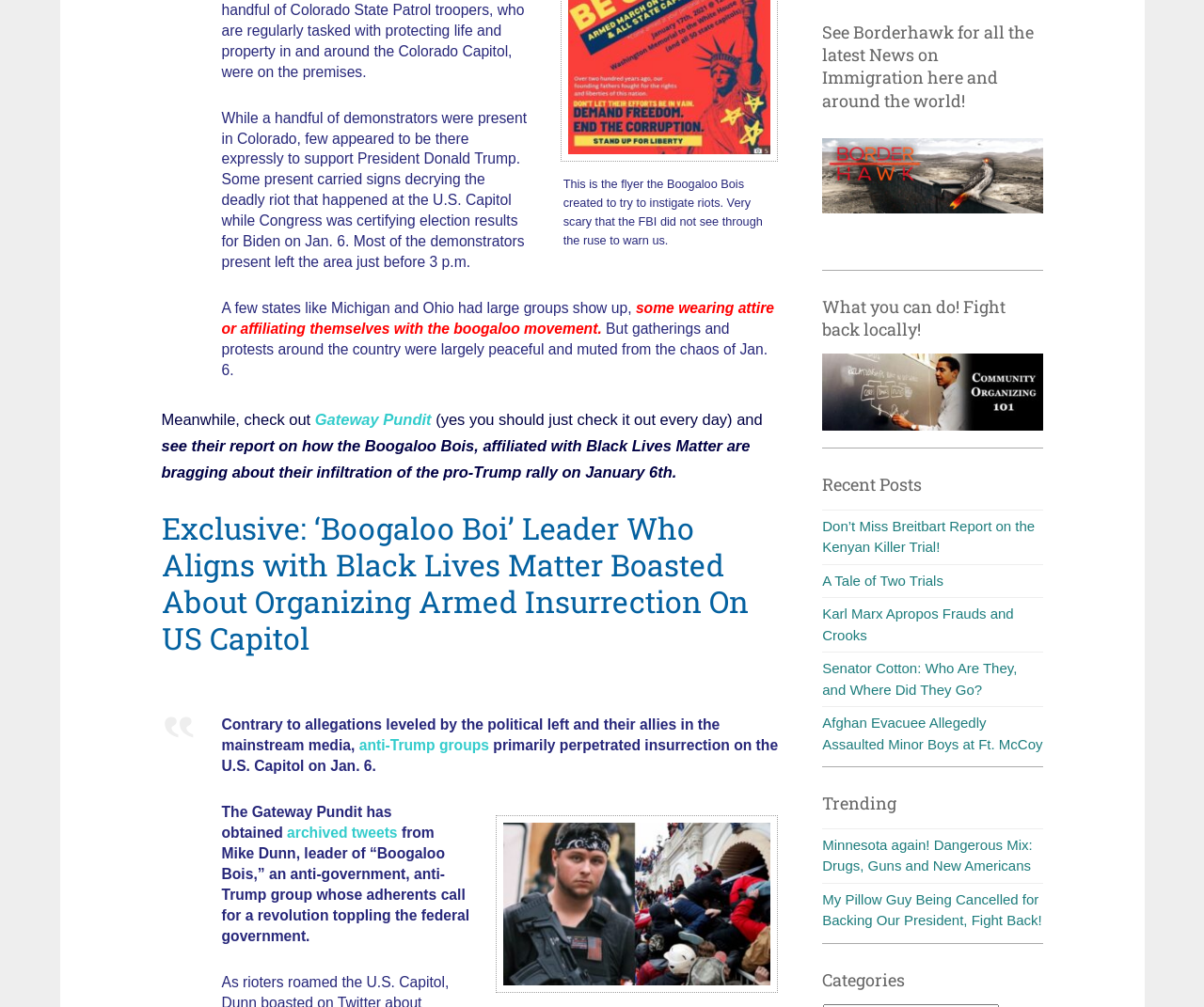Identify the bounding box coordinates of the section to be clicked to complete the task described by the following instruction: "Read the report on Boogaloo Bois". The coordinates should be four float numbers between 0 and 1, formatted as [left, top, right, bottom].

[0.134, 0.434, 0.623, 0.477]